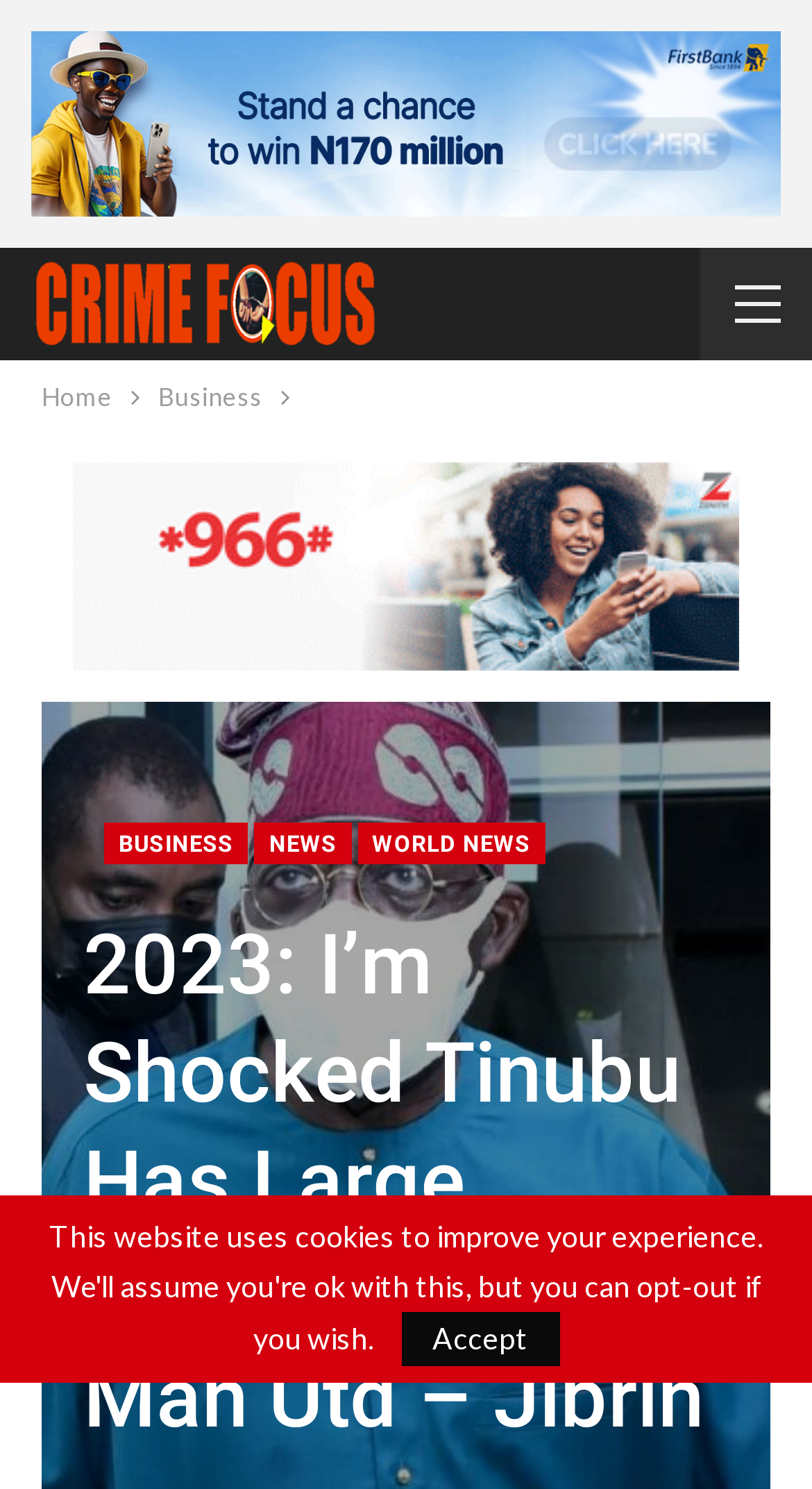Please determine the bounding box coordinates of the element to click in order to execute the following instruction: "Browse to Fashion Collections". The coordinates should be four float numbers between 0 and 1, specified as [left, top, right, bottom].

None